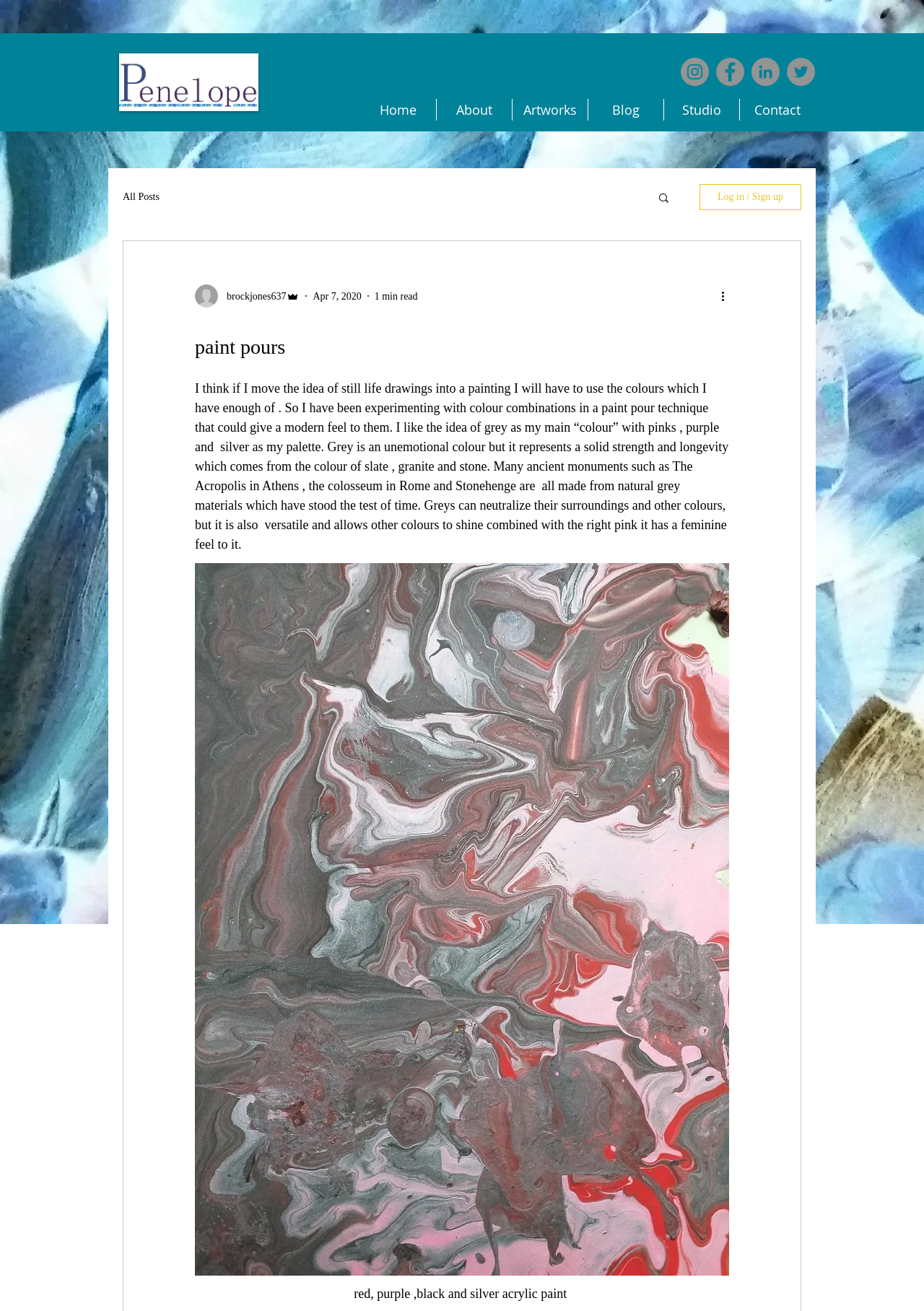What type of paint is mentioned?
From the screenshot, supply a one-word or short-phrase answer.

Acrylic paint